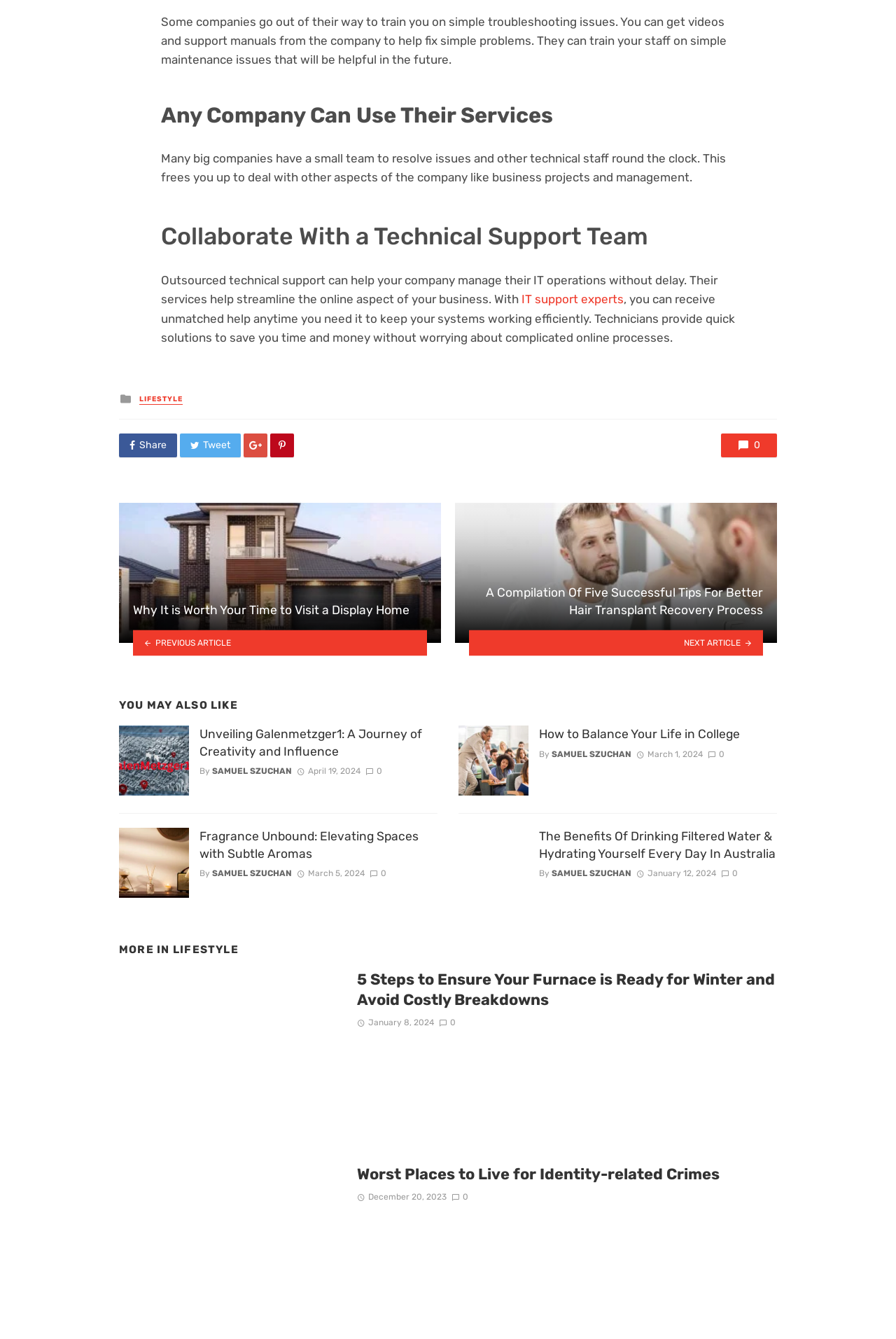Please provide the bounding box coordinates for the element that needs to be clicked to perform the following instruction: "Click on the 'An engineered, quantifiable in vitro model for analysing the effect of proteostasis-targeting drugs on tissue physical properties' link". The coordinates should be given as four float numbers between 0 and 1, i.e., [left, top, right, bottom].

None